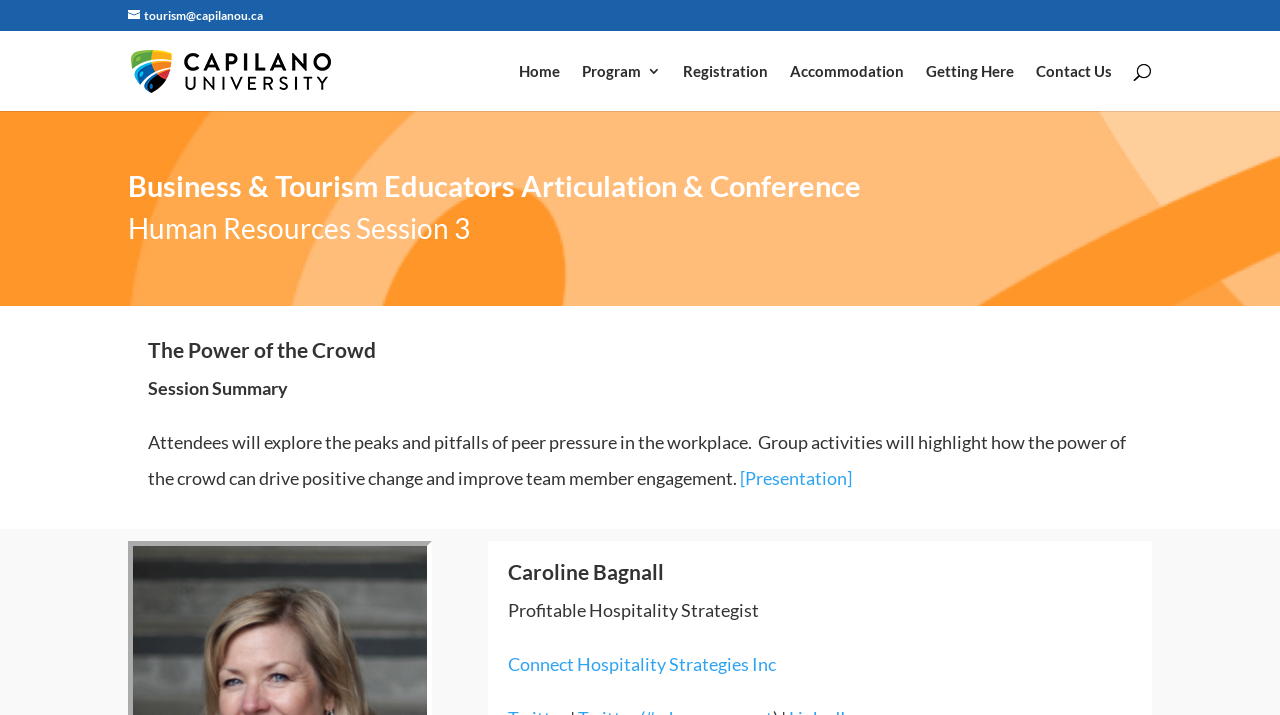Find the bounding box coordinates of the element to click in order to complete this instruction: "Search for something". The bounding box coordinates must be four float numbers between 0 and 1, denoted as [left, top, right, bottom].

[0.1, 0.043, 0.9, 0.045]